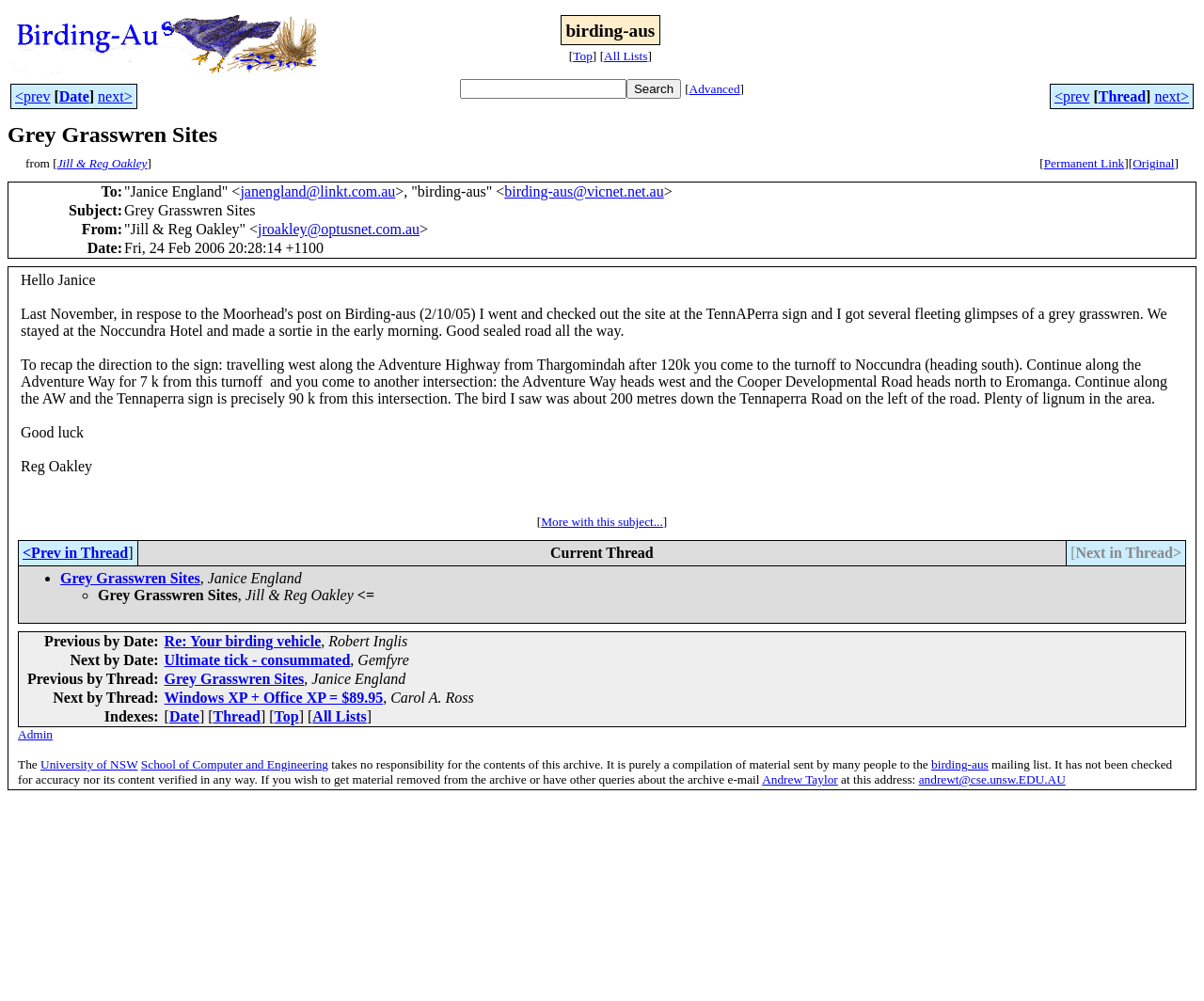Create a detailed summary of all the visual and textual information on the webpage.

The webpage is about Grey Grasswren Sites, with a heading at the top of the page. Below the heading, there is a table with three cells, containing links to "Top", "All Lists", and an empty cell. 

To the right of this table, there is another table with three cells, containing a navigation section with links to "<prev", "Date", and "next>". The middle cell of this table has a search box with a "Search" button and an "Advanced" link.

Below these tables, there is a table with two cells, containing information about the email sender, "Jill & Reg Oakley", and links to "Permanent Link" and "Original".

The main content of the webpage is a table with four rows, displaying an email conversation. The first row has headers "To:", "Subject:", "From:", and "Date:". The subsequent rows contain the email content, including the sender's name, email address, and the email body. The email body is a description of a birding experience, including directions to a site where a grey grasswren was spotted.

At the bottom of the page, there are links to "More with this subject..." and a table with navigation links to "<Prev in Thread", "Current Thread", and "[Next in Thread>". There is also a list of related threads, including "Grey Grasswren Sites" and "Re: Your birding vehicle", with links to each thread.